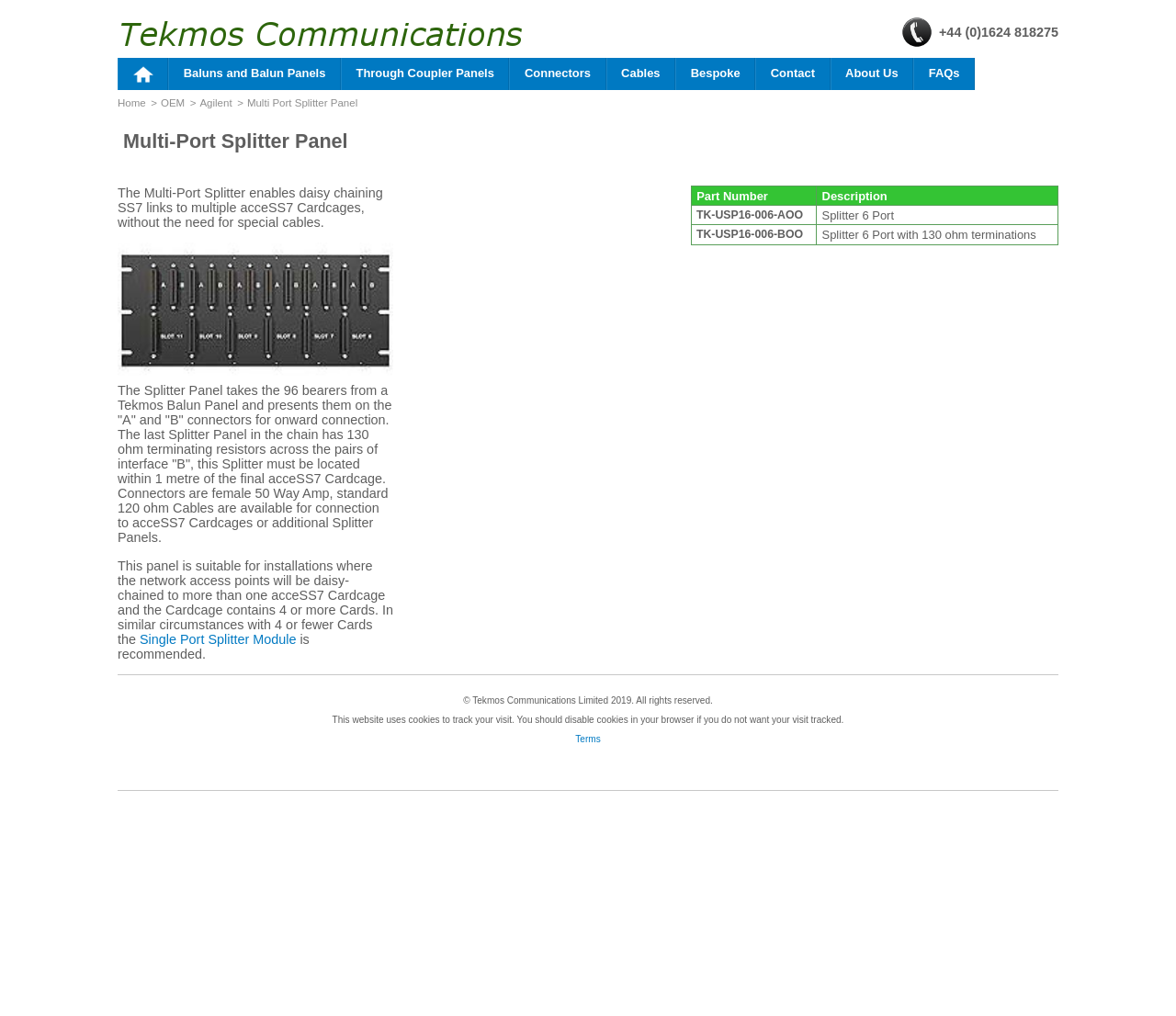Identify and generate the primary title of the webpage.

Multi-Port Splitter Panel